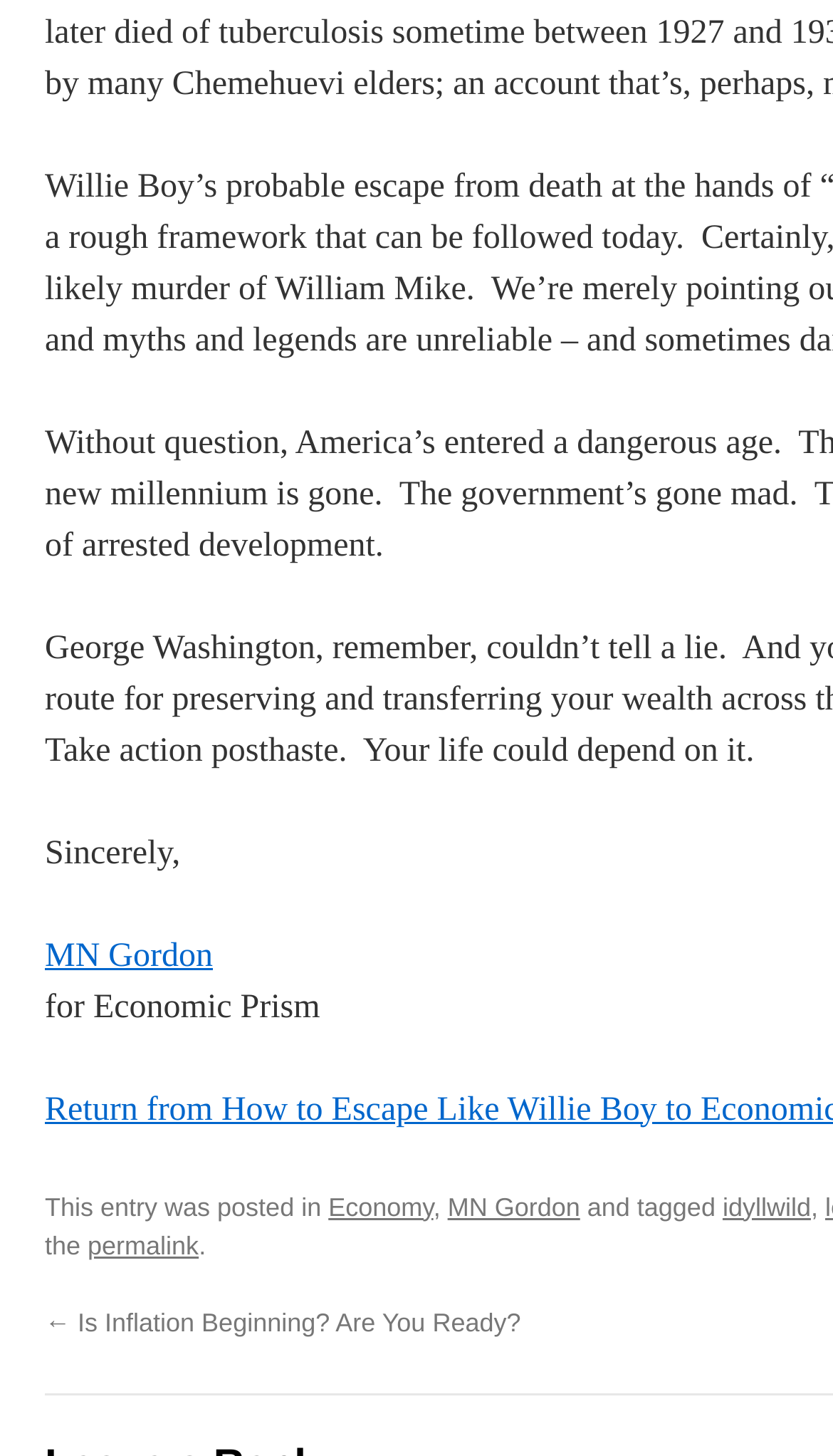What is the name of the website?
Please provide a comprehensive answer based on the details in the screenshot.

The name of the website is mentioned in the text 'Sincerely, MN Gordon for Economic Prism' at the top of the page.